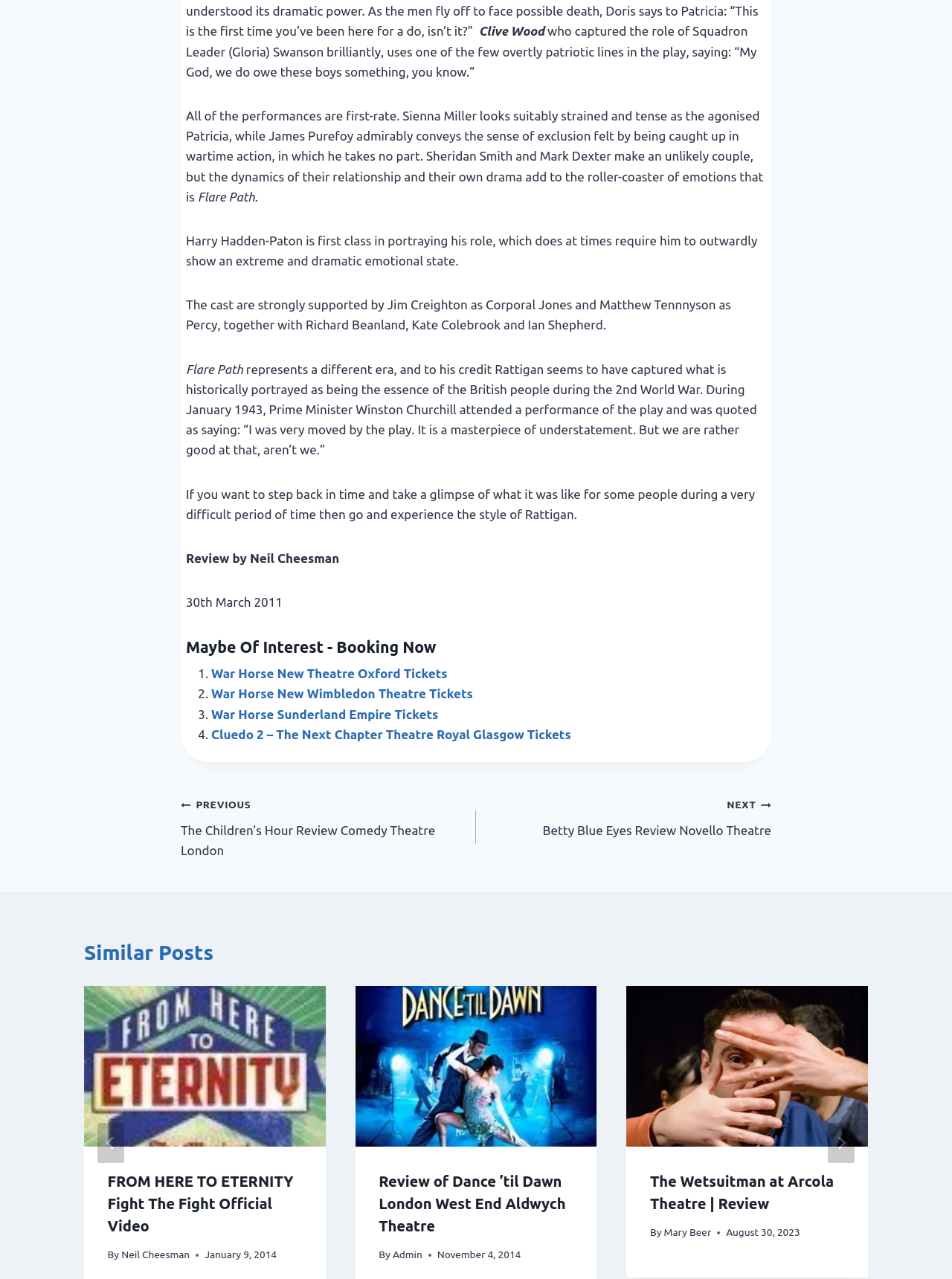How many links are there in the 'Maybe Of Interest - Booking Now' section?
Please answer the question with as much detail and depth as you can.

The answer can be found by counting the number of link elements in the 'Maybe Of Interest - Booking Now' section. There are four links with text 'War Horse New Theatre Oxford Tickets', 'War Horse New Wimbledon Theatre Tickets', 'War Horse Sunderland Empire Tickets', and 'Cluedo 2 – The Next Chapter Theatre Royal Glasgow Tickets'.